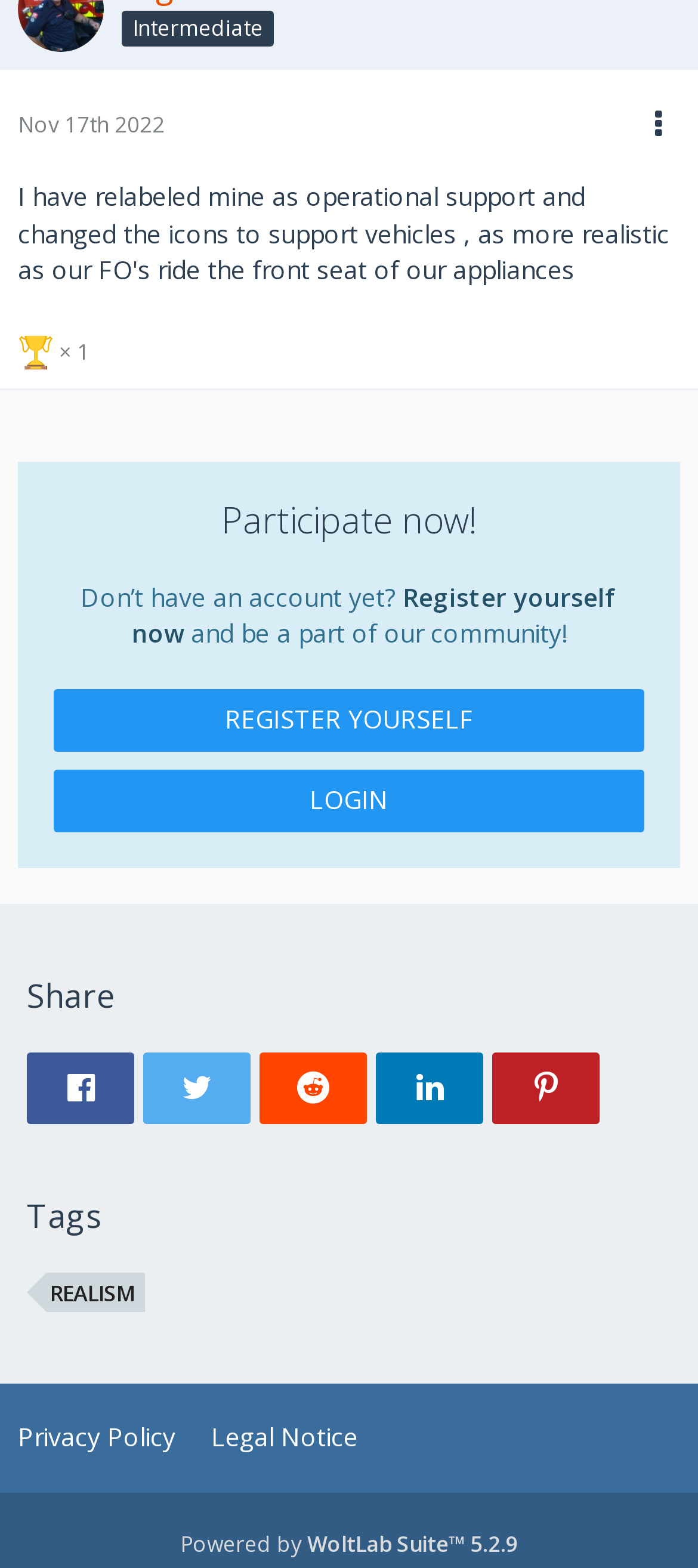Identify the bounding box coordinates of the area that should be clicked in order to complete the given instruction: "Login to your account". The bounding box coordinates should be four float numbers between 0 and 1, i.e., [left, top, right, bottom].

[0.077, 0.491, 0.923, 0.53]